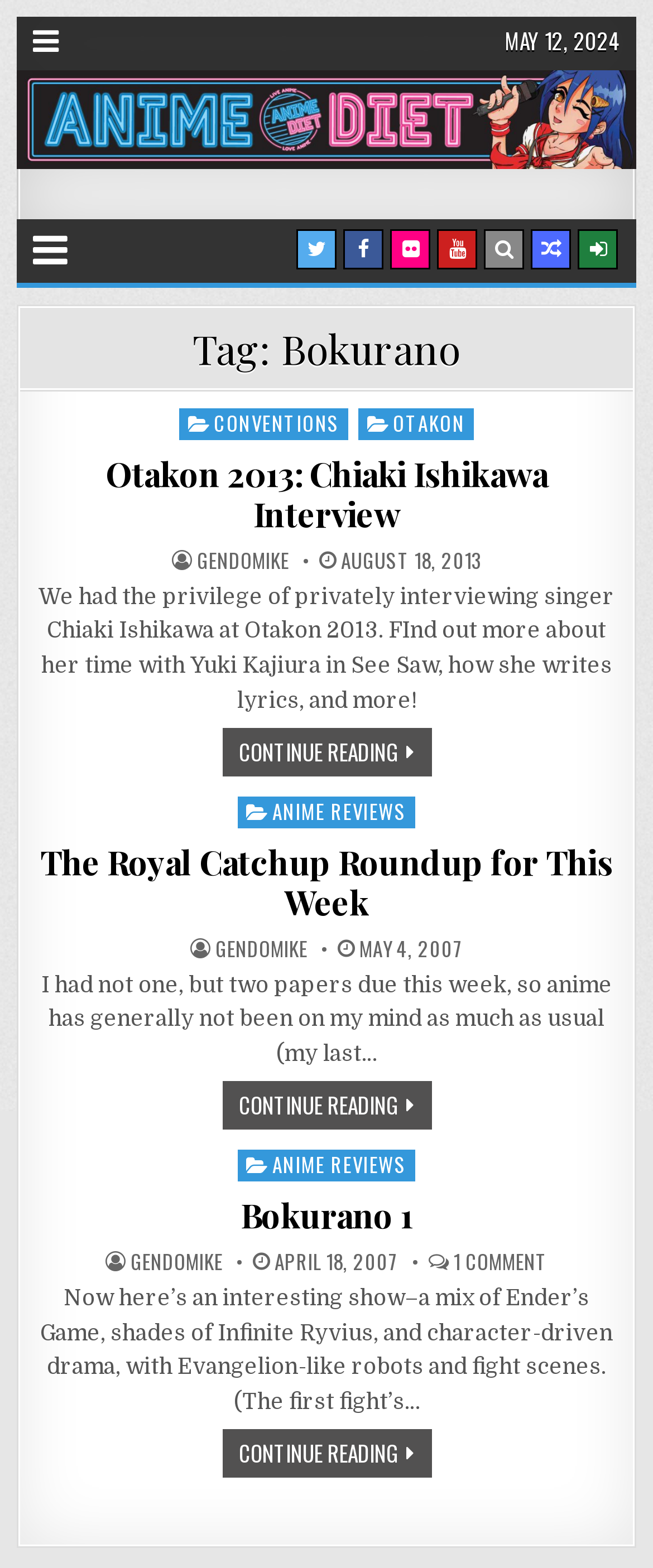What is the date of the latest article?
Please look at the screenshot and answer in one word or a short phrase.

MAY 12, 2024